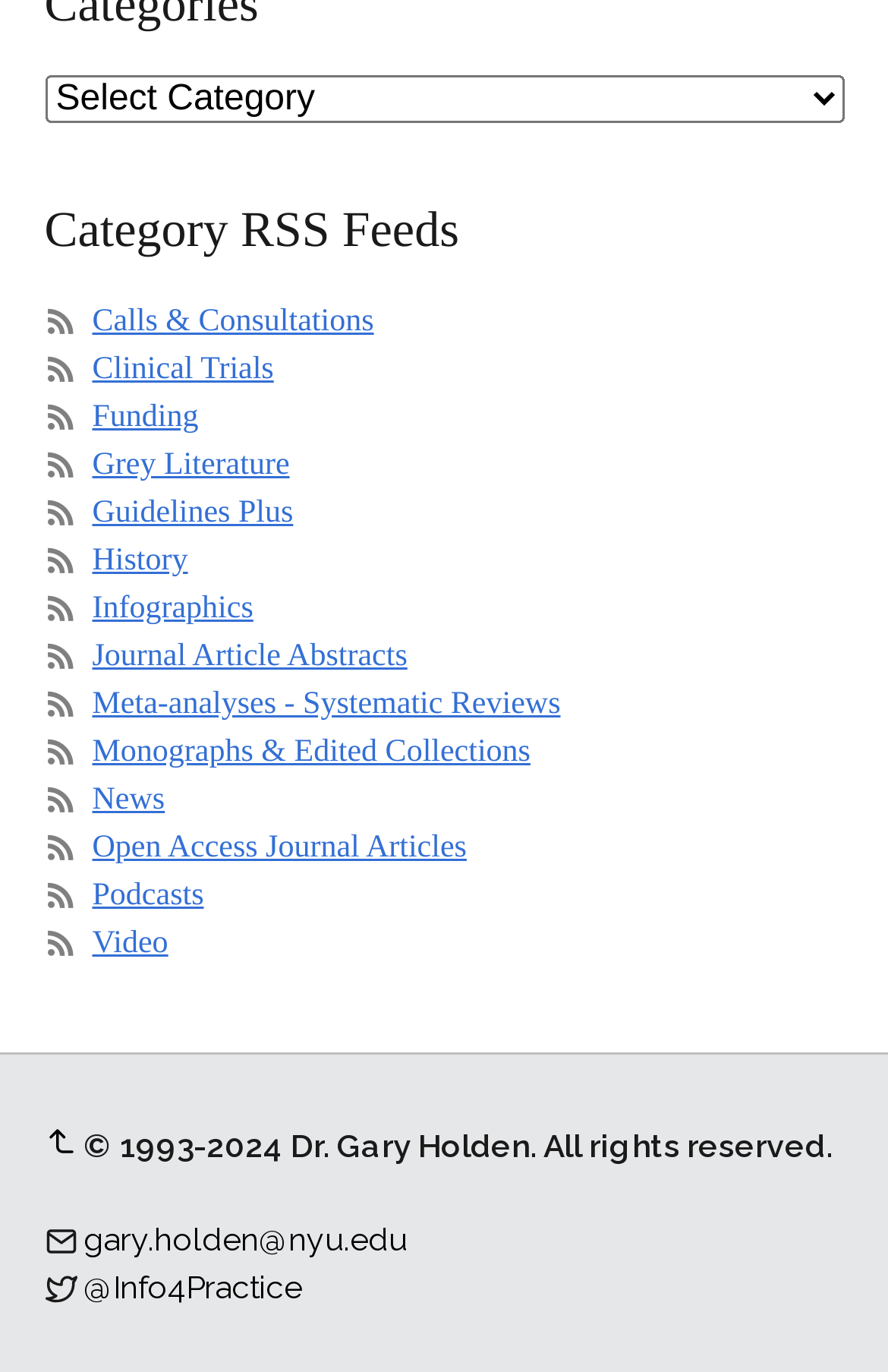What type of content is available on this webpage?
Refer to the image and answer the question using a single word or phrase.

RSS Feeds